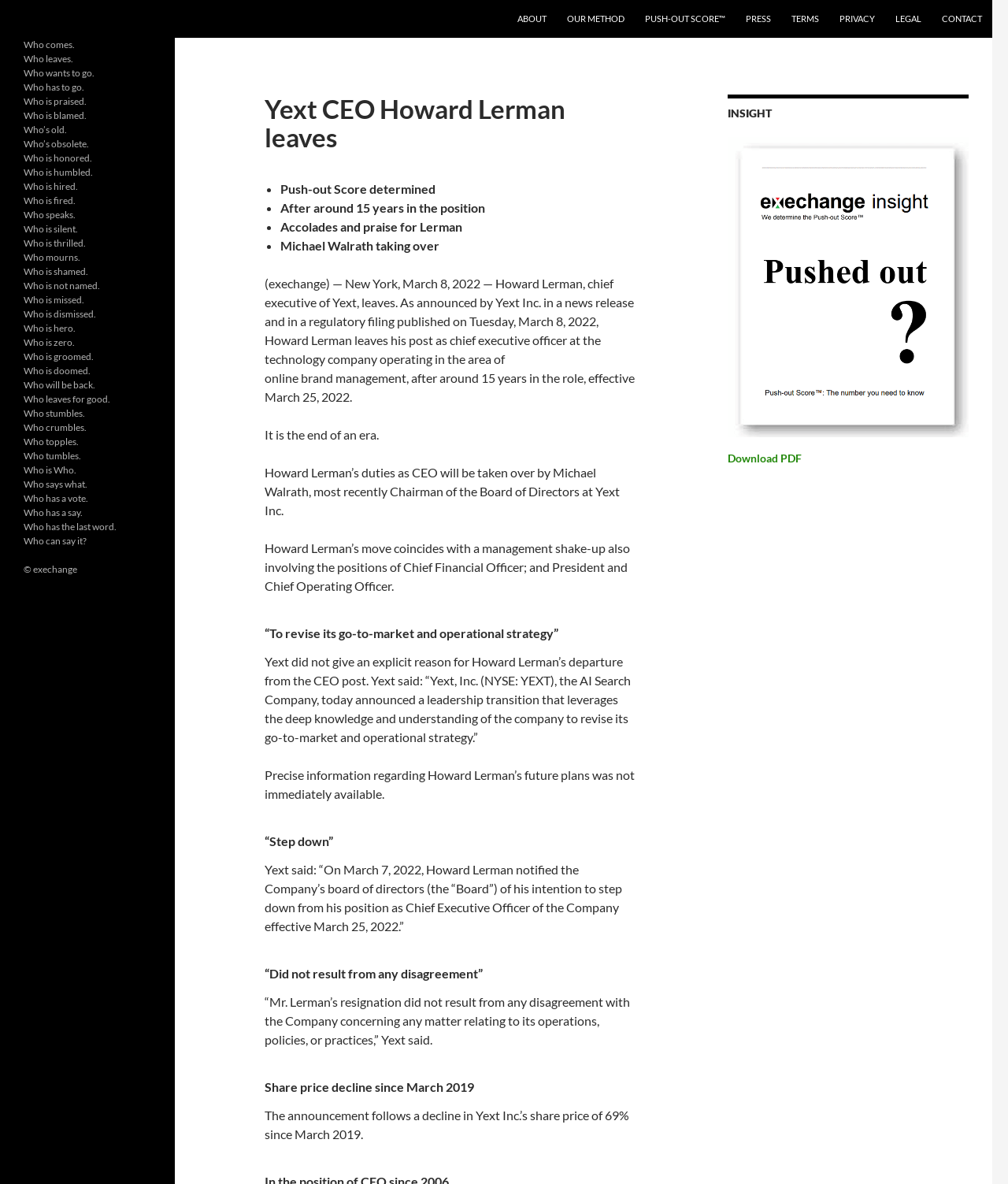Please specify the coordinates of the bounding box for the element that should be clicked to carry out this instruction: "Click on ABOUT". The coordinates must be four float numbers between 0 and 1, formatted as [left, top, right, bottom].

[0.504, 0.0, 0.552, 0.032]